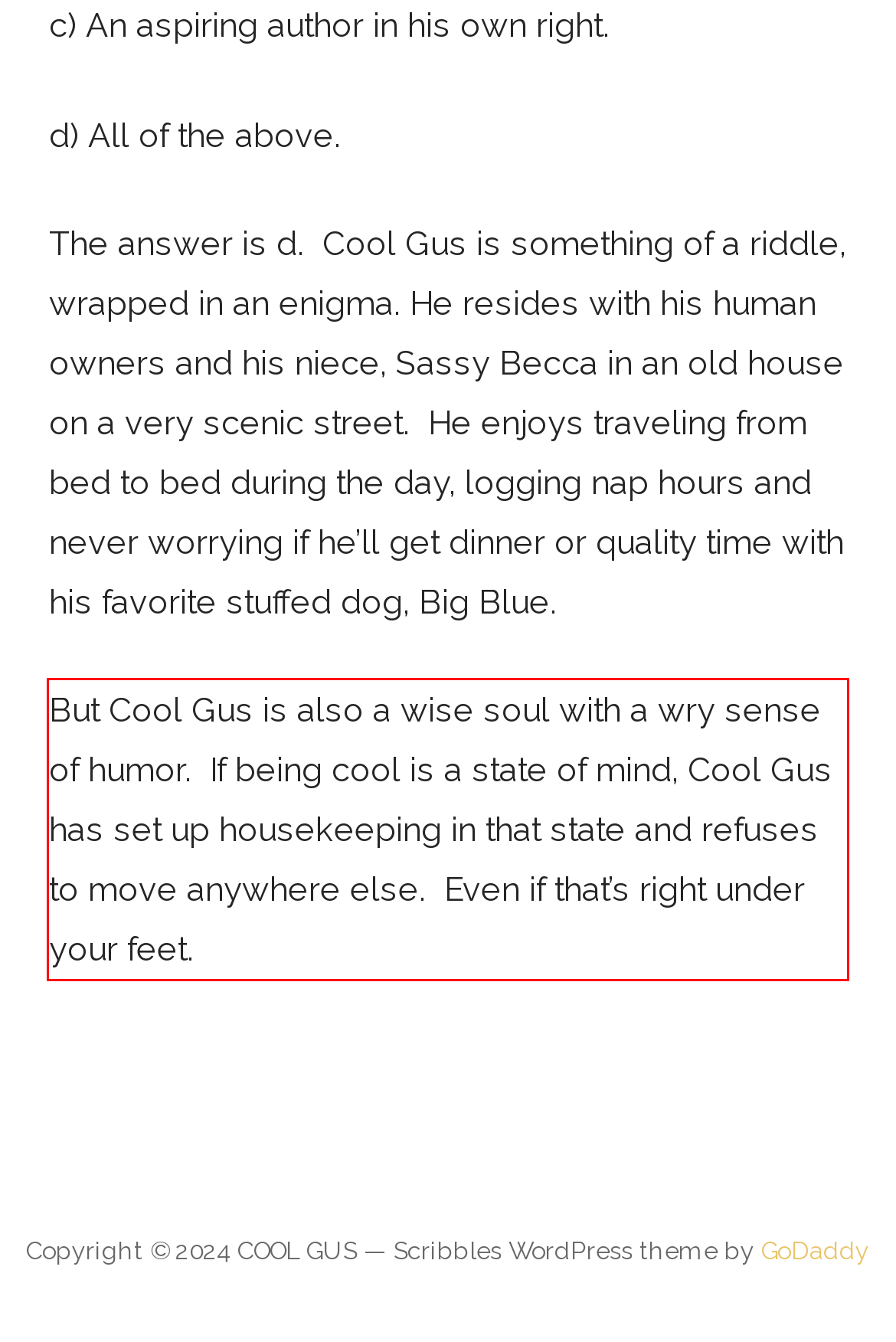You have a screenshot of a webpage with a red bounding box. Identify and extract the text content located inside the red bounding box.

But Cool Gus is also a wise soul with a wry sense of humor. If being cool is a state of mind, Cool Gus has set up housekeeping in that state and refuses to move anywhere else. Even if that’s right under your feet.